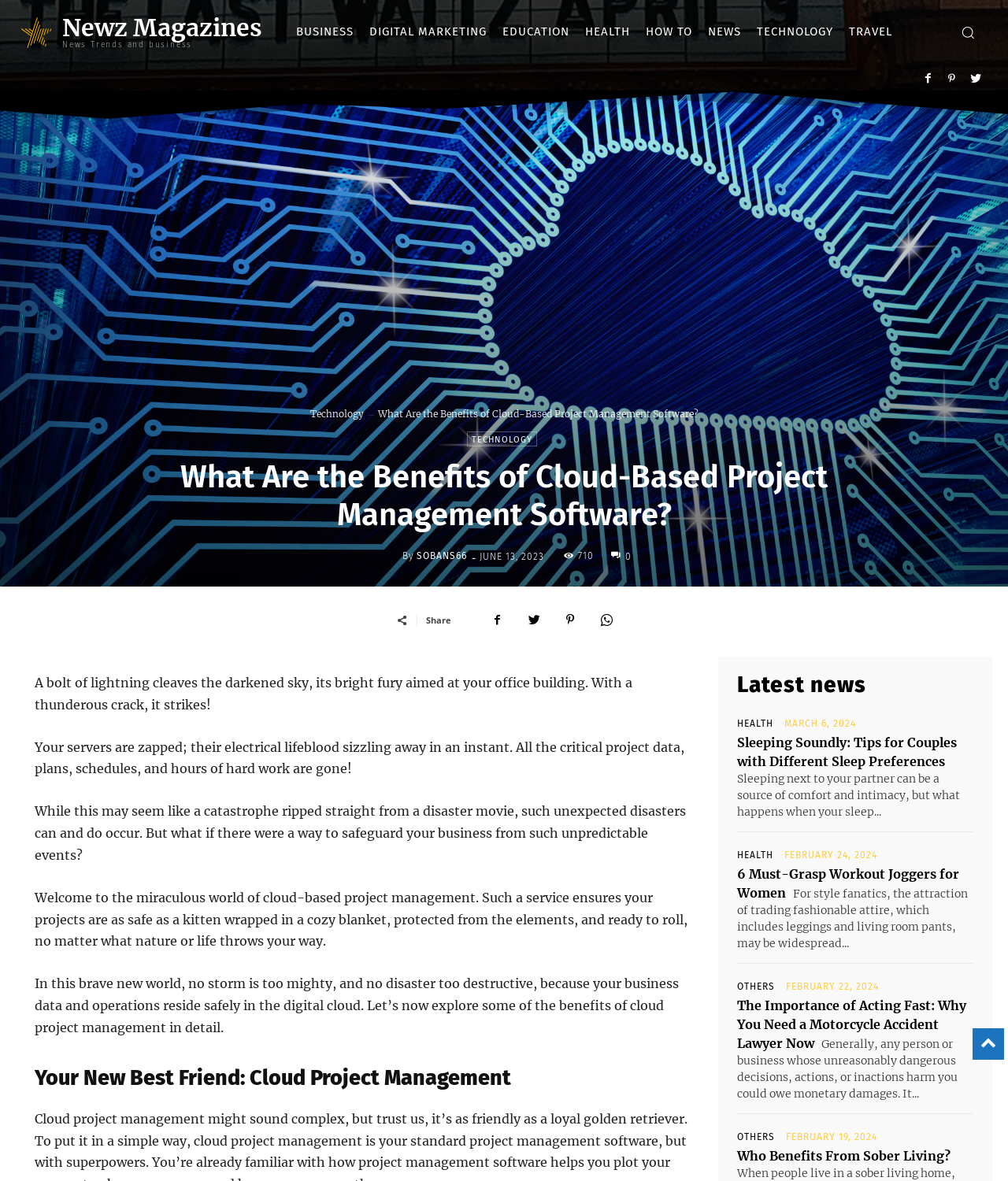How many articles are listed under 'Latest news'?
We need a detailed and exhaustive answer to the question. Please elaborate.

I looked at the section 'Latest news' on the webpage and counted the number of article headings listed underneath. There are 5 article headings, each with a corresponding link and time stamp.